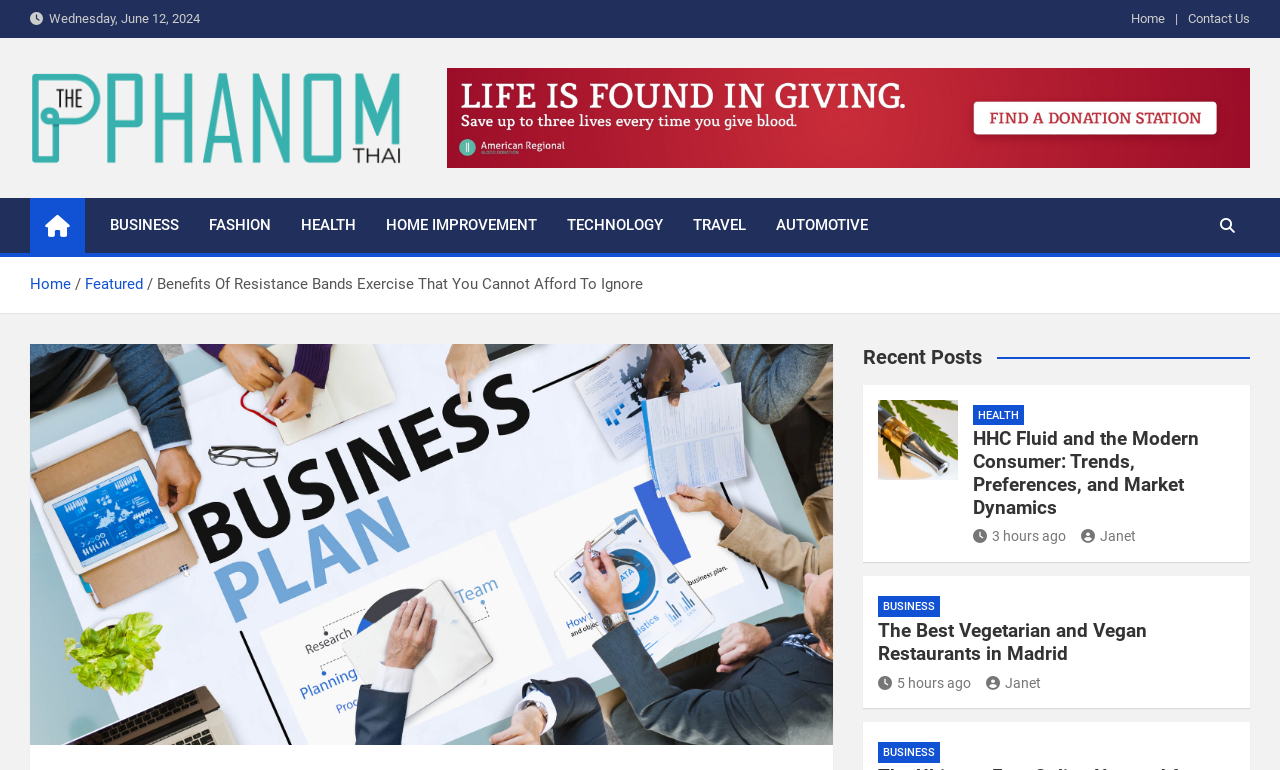Identify and extract the main heading from the webpage.

Benefits Of Resistance Bands Exercise That You Cannot Afford To Ignore